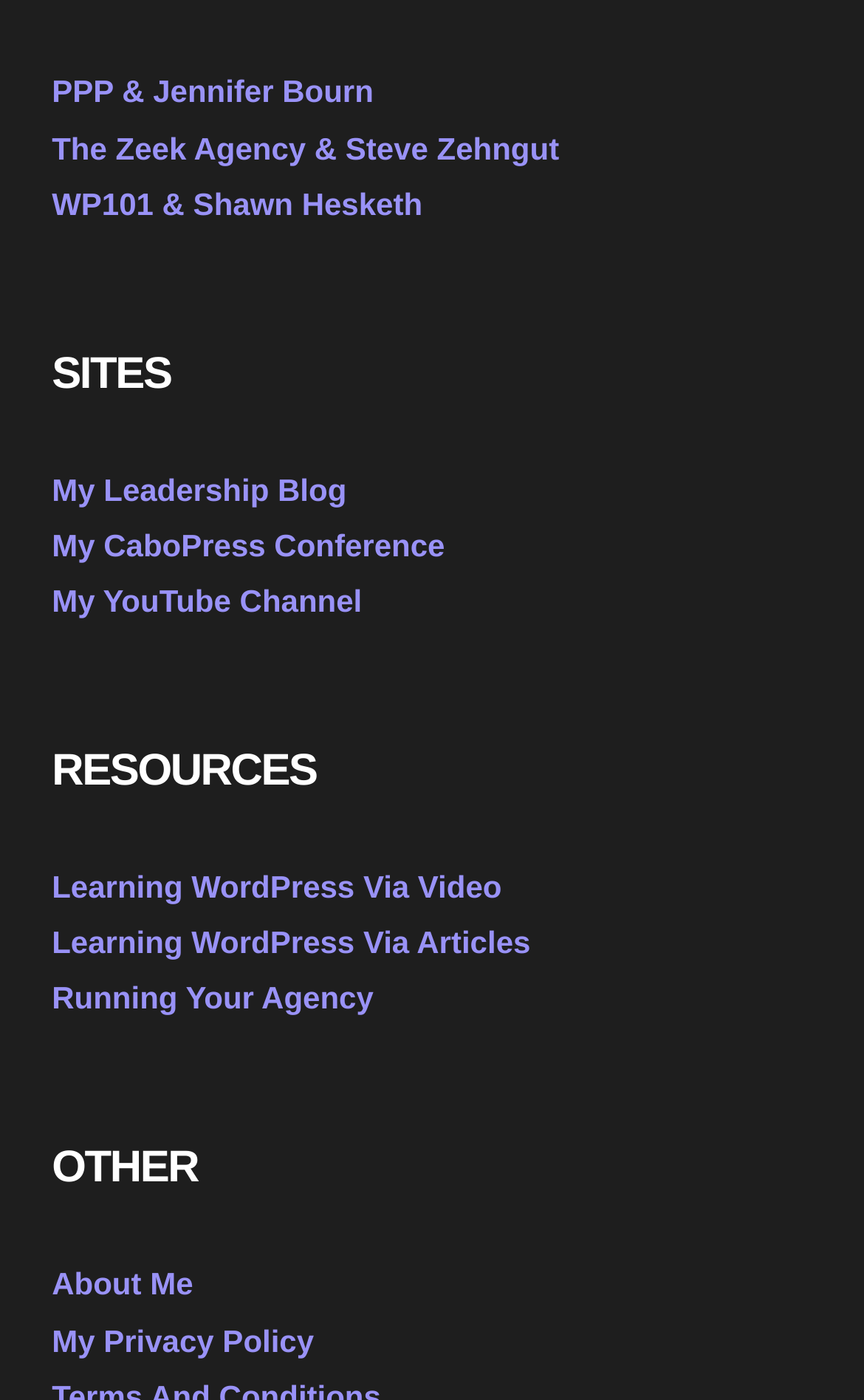Locate the bounding box coordinates of the clickable area to execute the instruction: "visit PPP & Jennifer Bourn's website". Provide the coordinates as four float numbers between 0 and 1, represented as [left, top, right, bottom].

[0.06, 0.053, 0.432, 0.078]